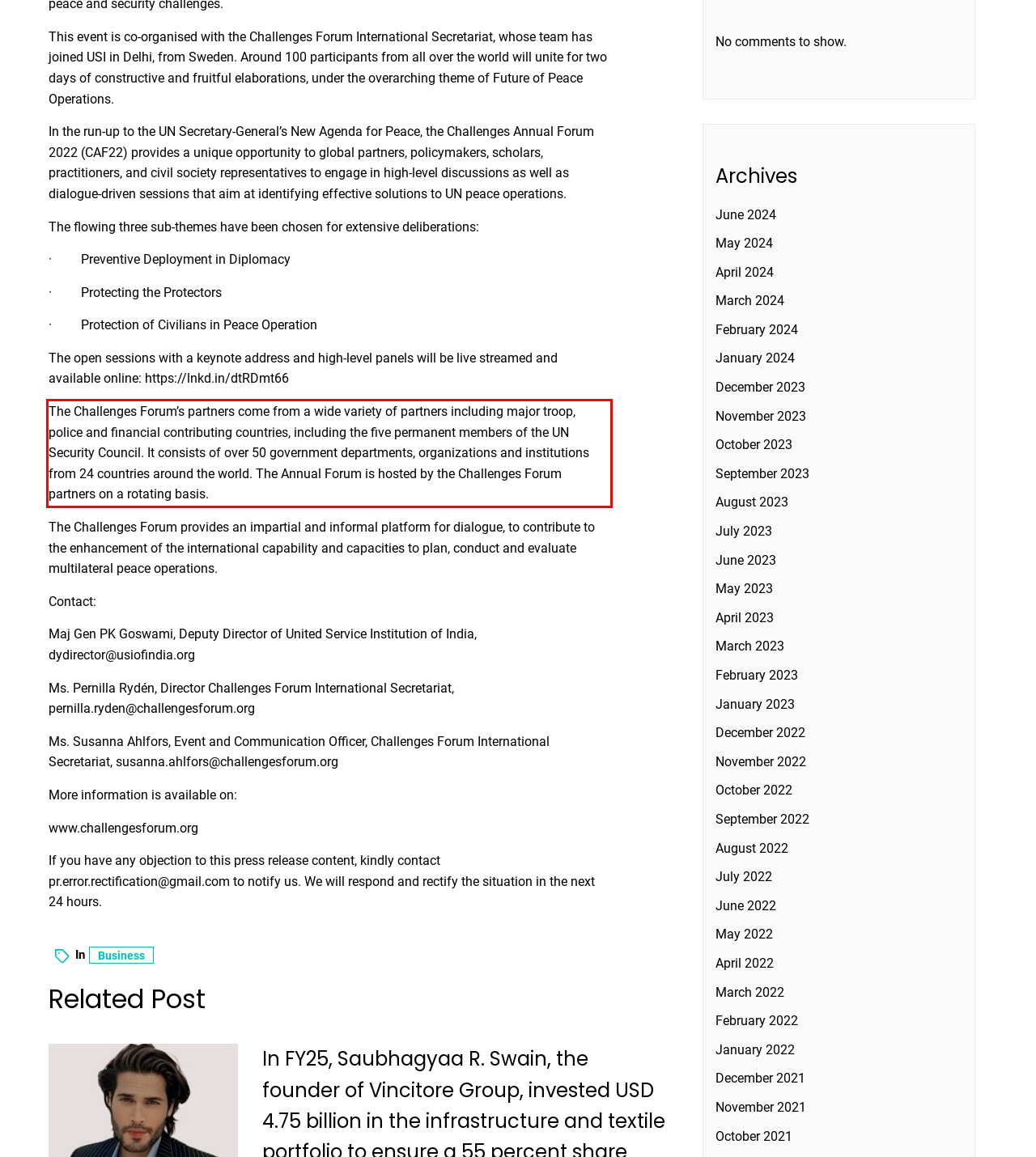Examine the webpage screenshot, find the red bounding box, and extract the text content within this marked area.

The Challenges Forum’s partners come from a wide variety of partners including major troop, police and financial contributing countries, including the five permanent members of the UN Security Council. It consists of over 50 government departments, organizations and institutions from 24 countries around the world. The Annual Forum is hosted by the Challenges Forum partners on a rotating basis.